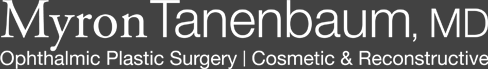What is reflected in the design of the logo?
Refer to the image and respond with a one-word or short-phrase answer.

Professional branding approach